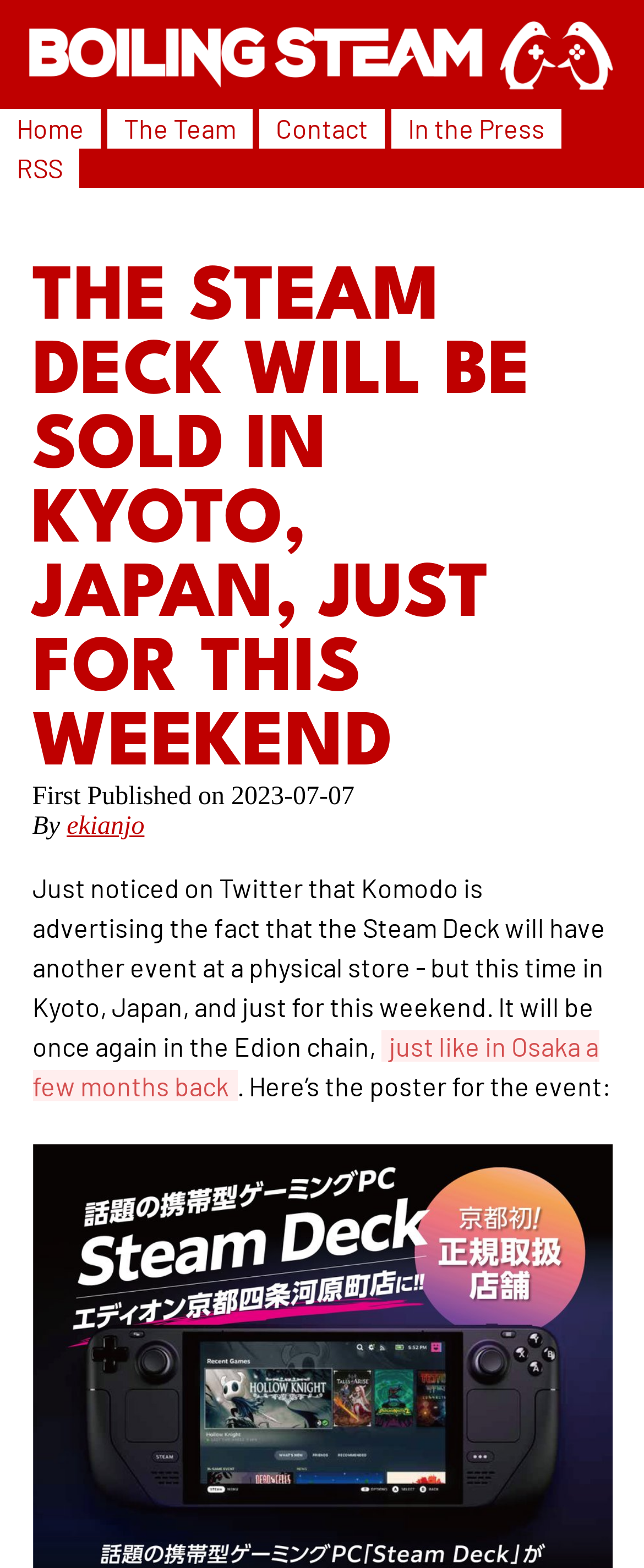Identify the bounding box coordinates of the clickable region to carry out the given instruction: "check the author of the article".

[0.104, 0.518, 0.224, 0.536]